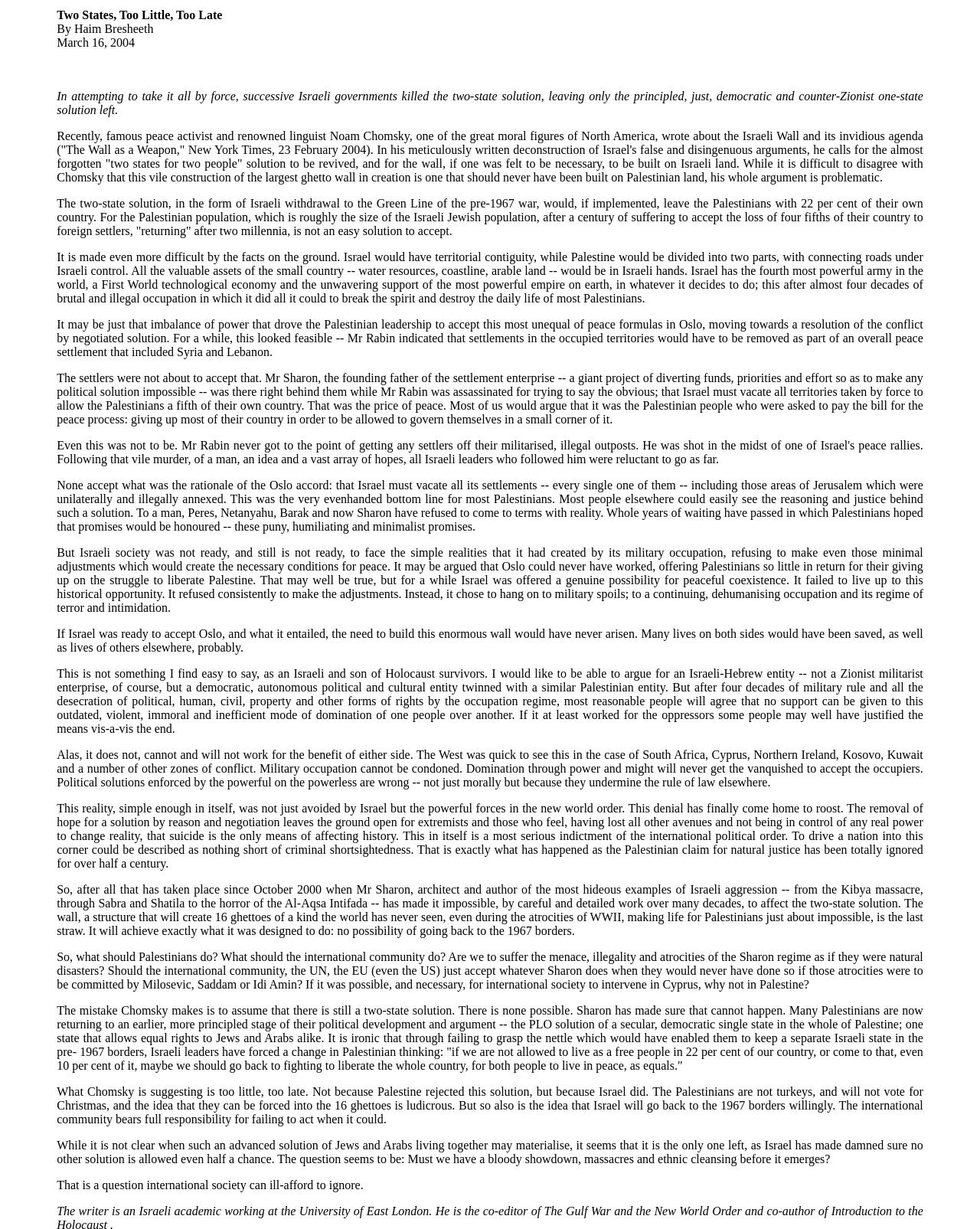What is the name of the Israeli leader who was assassinated for trying to say the obvious?
Provide a detailed answer to the question using information from the image.

According to the text, Mr Rabin was assassinated for trying to say the obvious; that Israel must vacate all territories taken by force to allow the Palestinians a fifth of their own country.